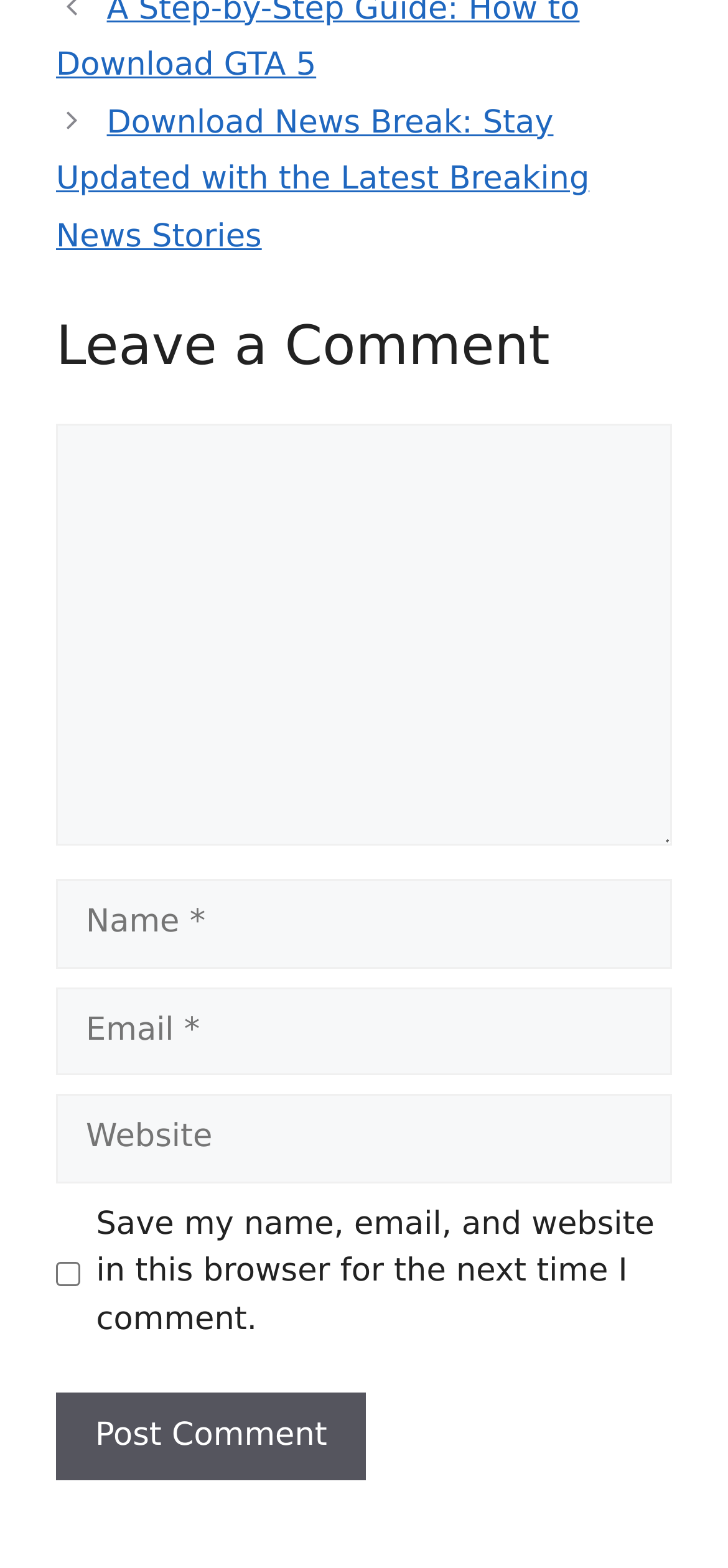Given the content of the image, can you provide a detailed answer to the question?
What is the purpose of the 'Comment' textbox?

The 'Comment' textbox is located below the 'Leave a Comment' heading, indicating that it is used to input the comment content. The presence of this textbox and the heading suggests that the purpose is to leave a comment.